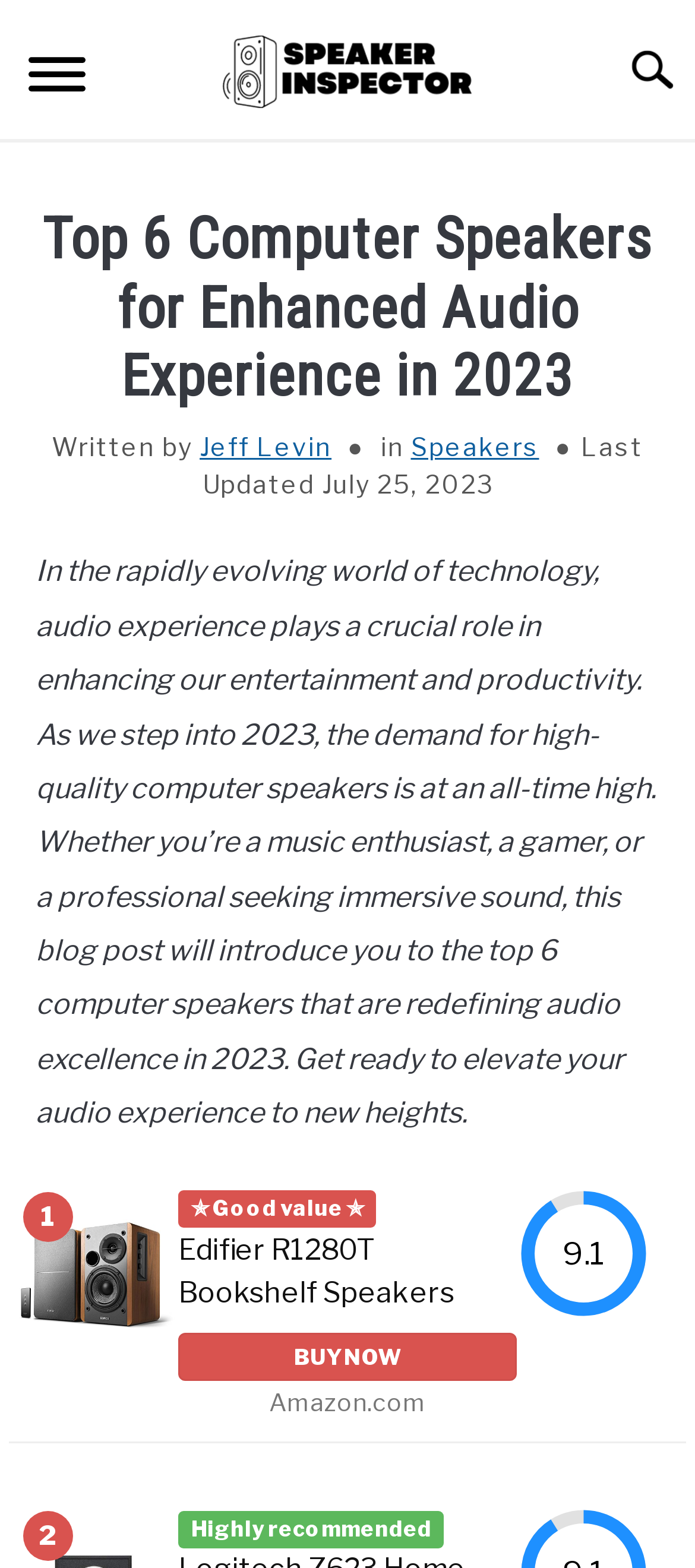From the given element description: "Contact", find the bounding box for the UI element. Provide the coordinates as four float numbers between 0 and 1, in the order [left, top, right, bottom].

[0.0, 0.155, 1.0, 0.208]